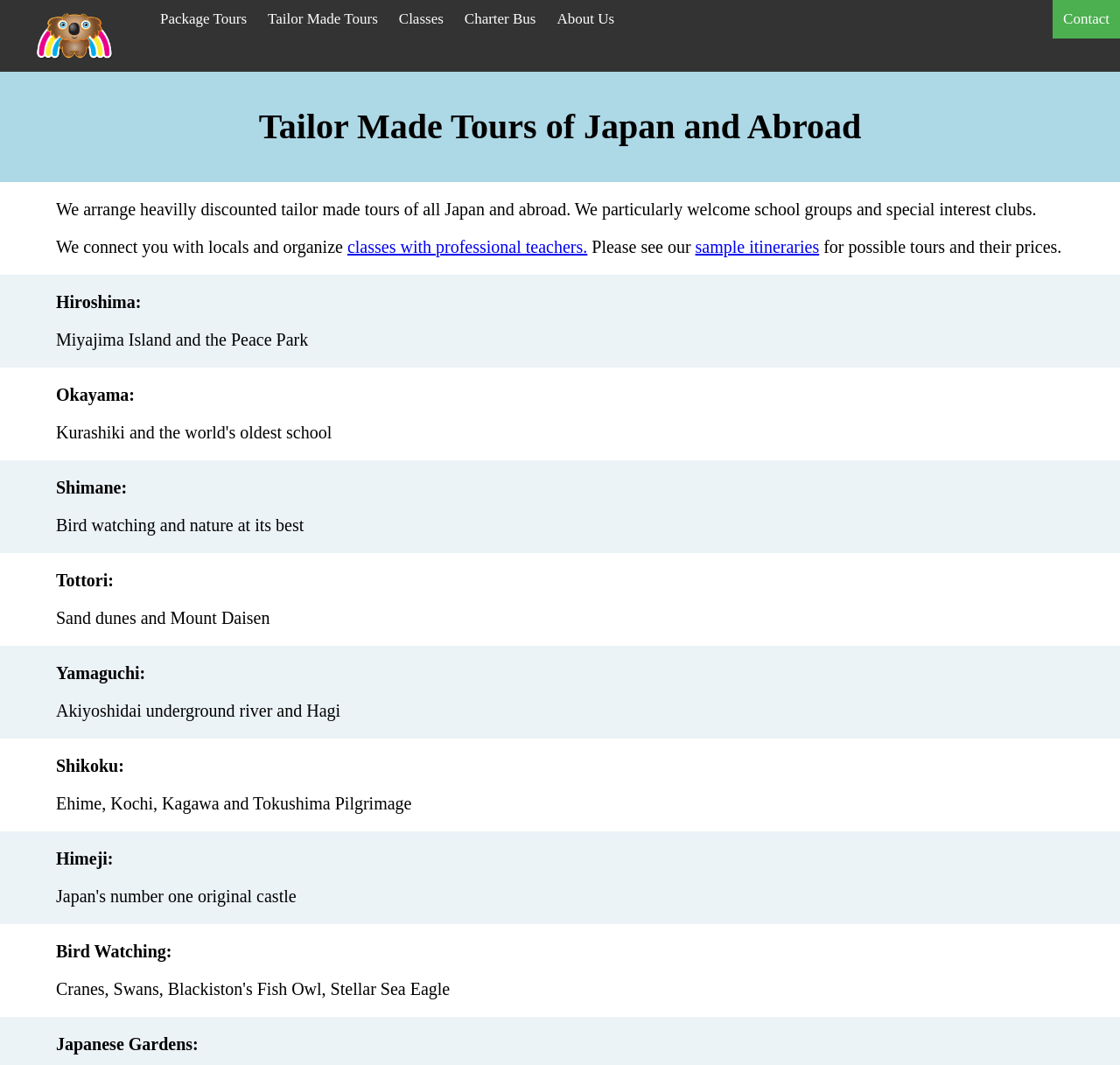Answer the question briefly using a single word or phrase: 
What is the purpose of the 'Charter Bus' link?

To book a charter bus